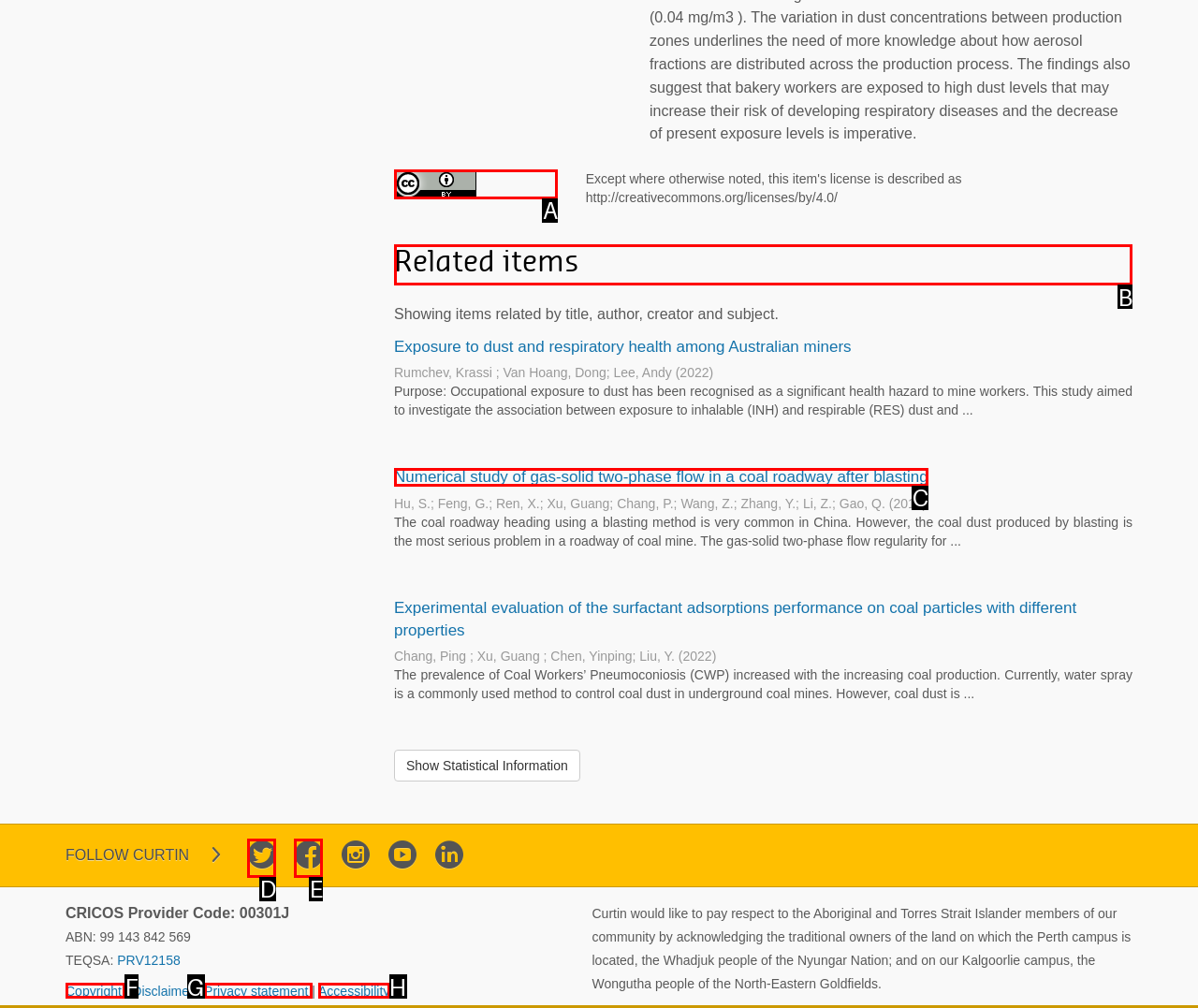Tell me which one HTML element I should click to complete the following task: View related items Answer with the option's letter from the given choices directly.

B